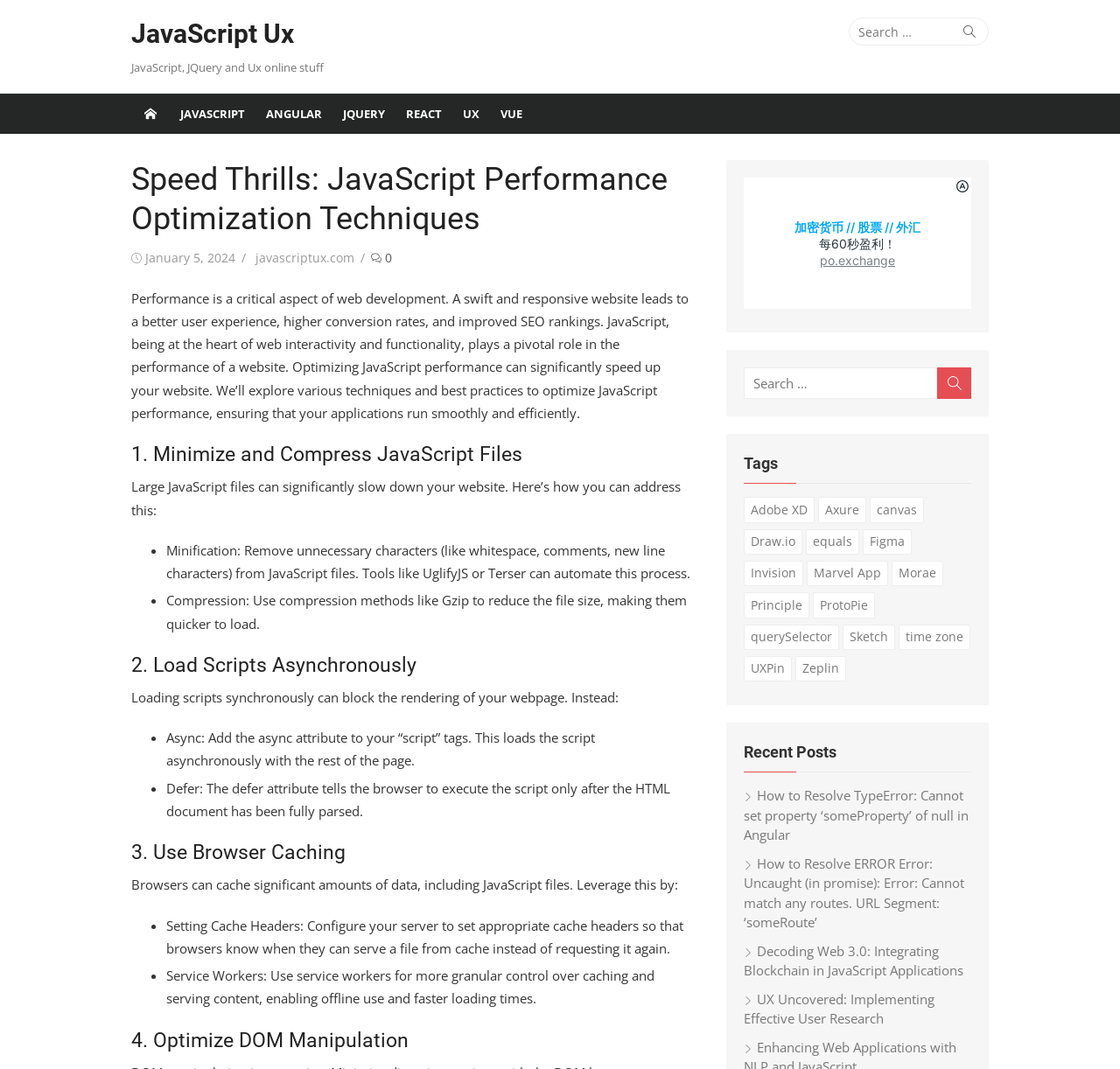Given the webpage screenshot, identify the bounding box of the UI element that matches this description: "January 5, 2024February 29, 2024".

[0.13, 0.233, 0.21, 0.249]